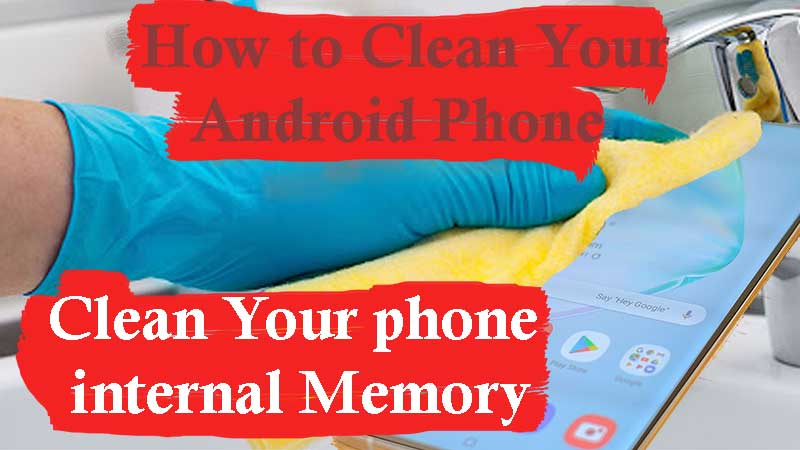Offer a detailed explanation of the image's components.

The image depicts a hand wearing a blue glove actively cleaning an Android phone's screen with a yellow cloth. Overlayed on the image are bold text headings that read "How to Clean Your Android Phone" and "Clean Your phone internal Memory." This visual emphasizes the importance of maintaining cleanliness and optimizing storage on mobile devices, likely promoting techniques or recommendations for using apps like Clean Master to enhance phone performance by removing unnecessary files and junk data.